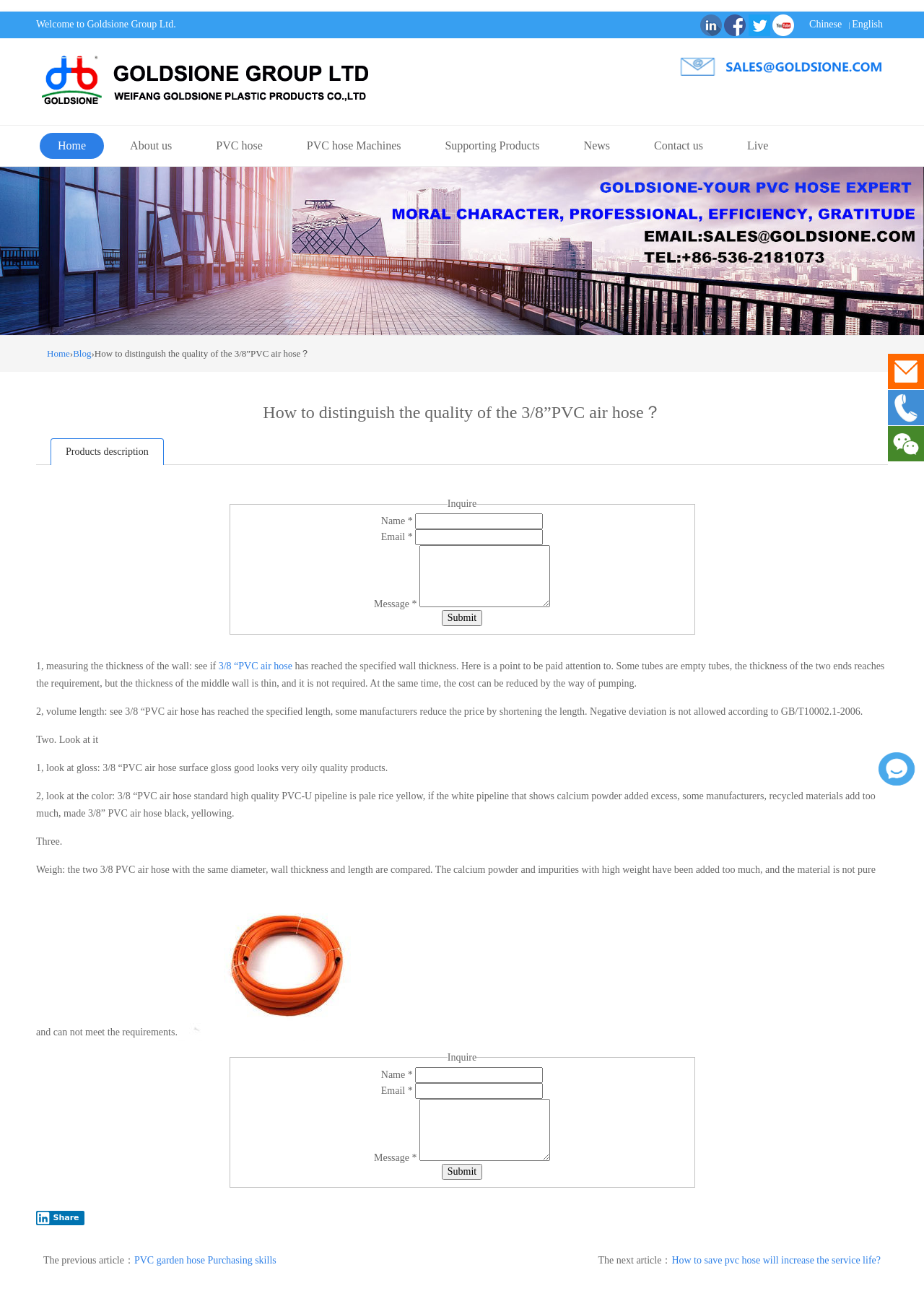Find the bounding box coordinates of the clickable element required to execute the following instruction: "Click the 'Submit' button". Provide the coordinates as four float numbers between 0 and 1, i.e., [left, top, right, bottom].

[0.478, 0.471, 0.522, 0.483]